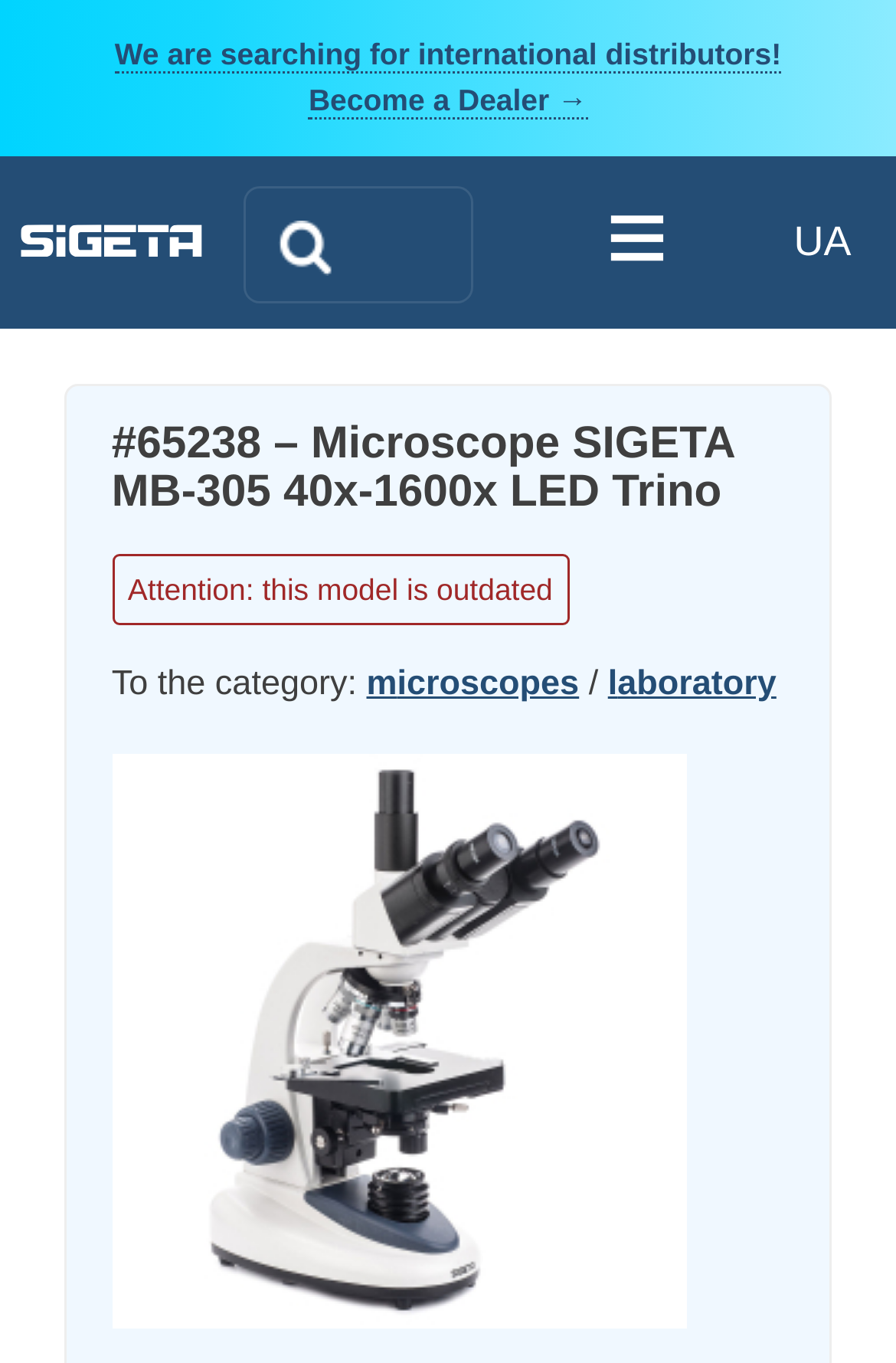Is the microscope model outdated?
Please answer the question with as much detail and depth as you can.

The webpage explicitly states 'Attention: this model is outdated' near the top of the page, indicating that the microscope model is no longer current.